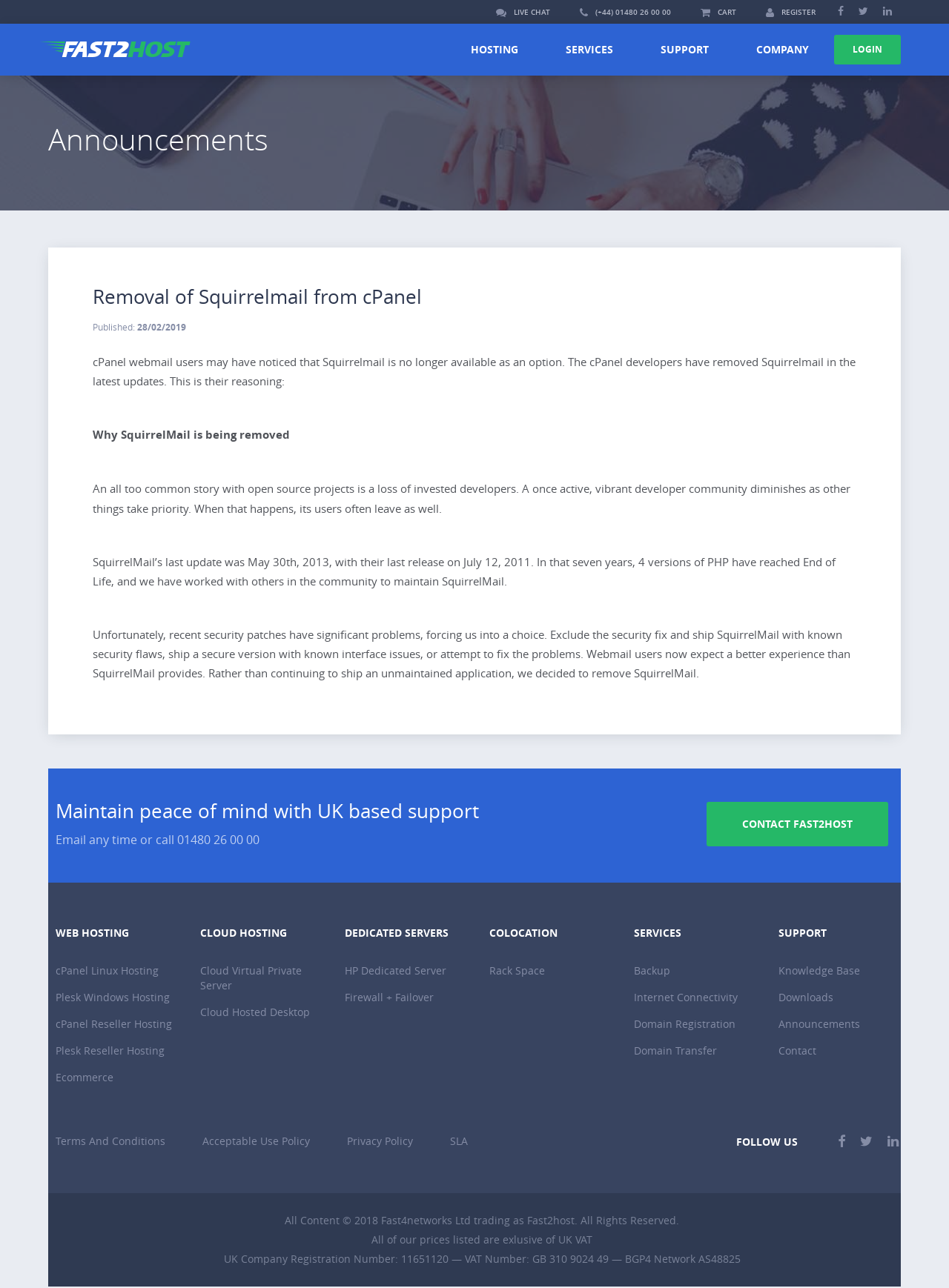Provide the bounding box coordinates of the HTML element described by the text: "Cloud Hosted Desktop". The coordinates should be in the format [left, top, right, bottom] with values between 0 and 1.

[0.211, 0.776, 0.348, 0.796]